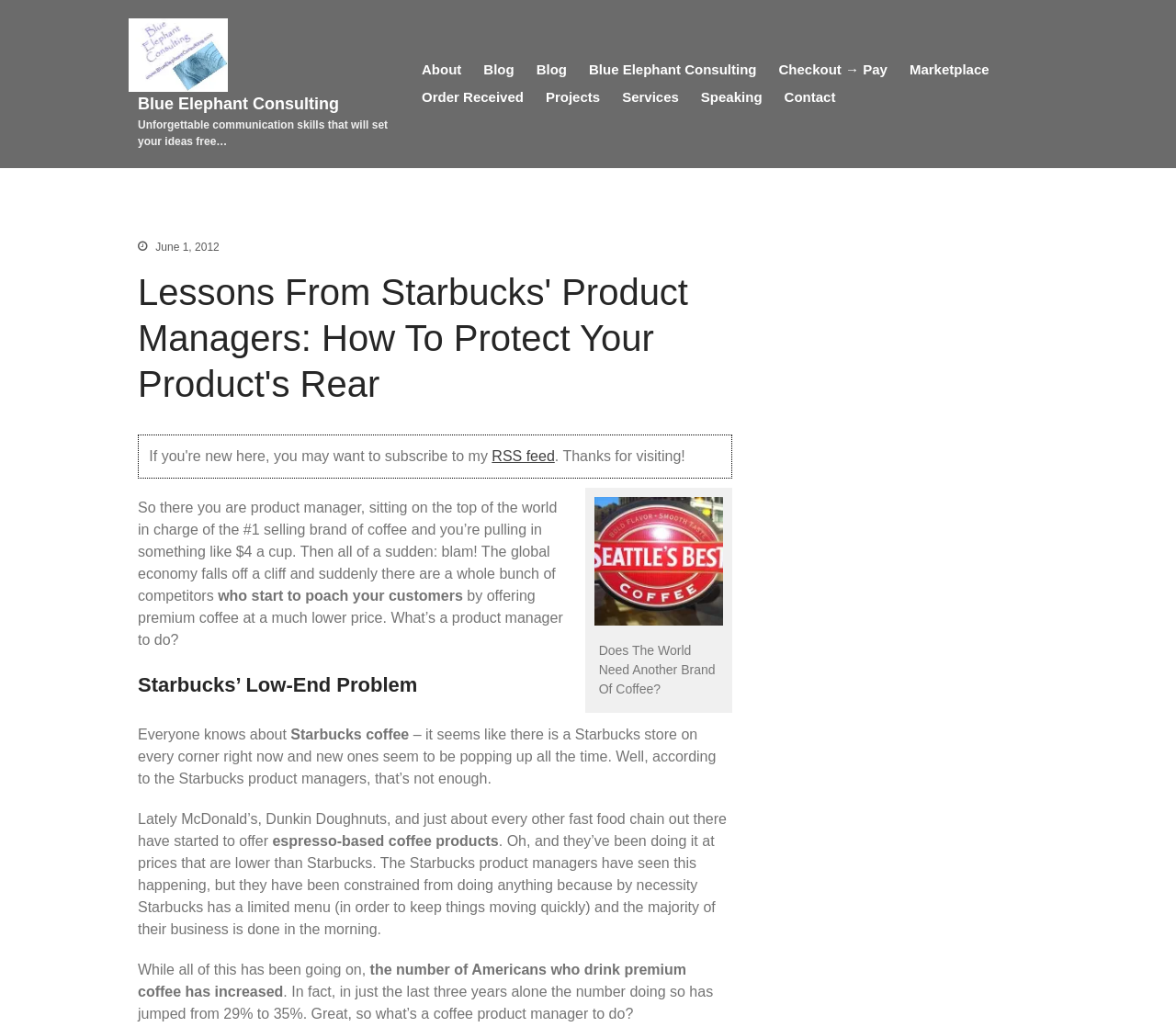What is the price range of coffee mentioned?
Answer with a single word or short phrase according to what you see in the image.

$4 a cup